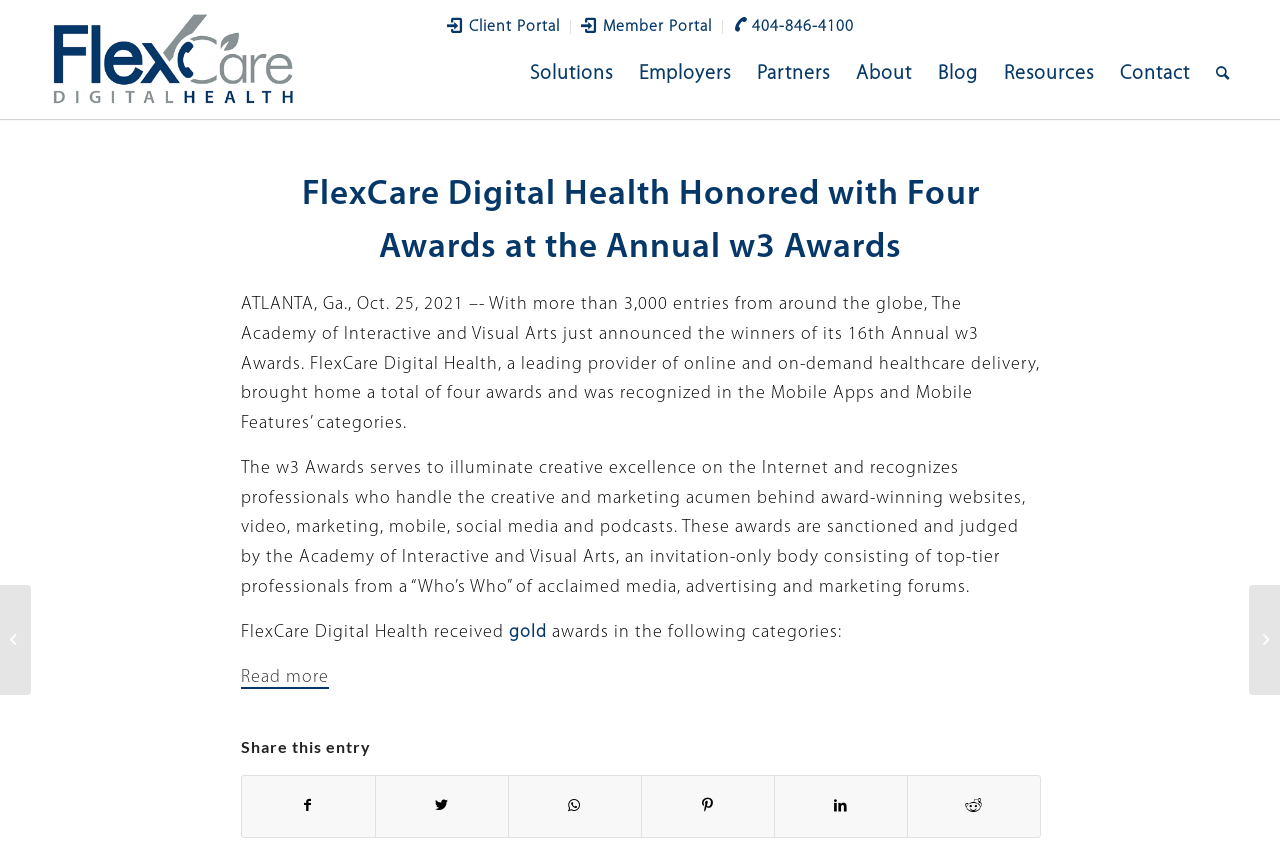Pinpoint the bounding box coordinates of the element to be clicked to execute the instruction: "Read more about FlexCare Digital Health's awards".

[0.188, 0.79, 0.257, 0.815]